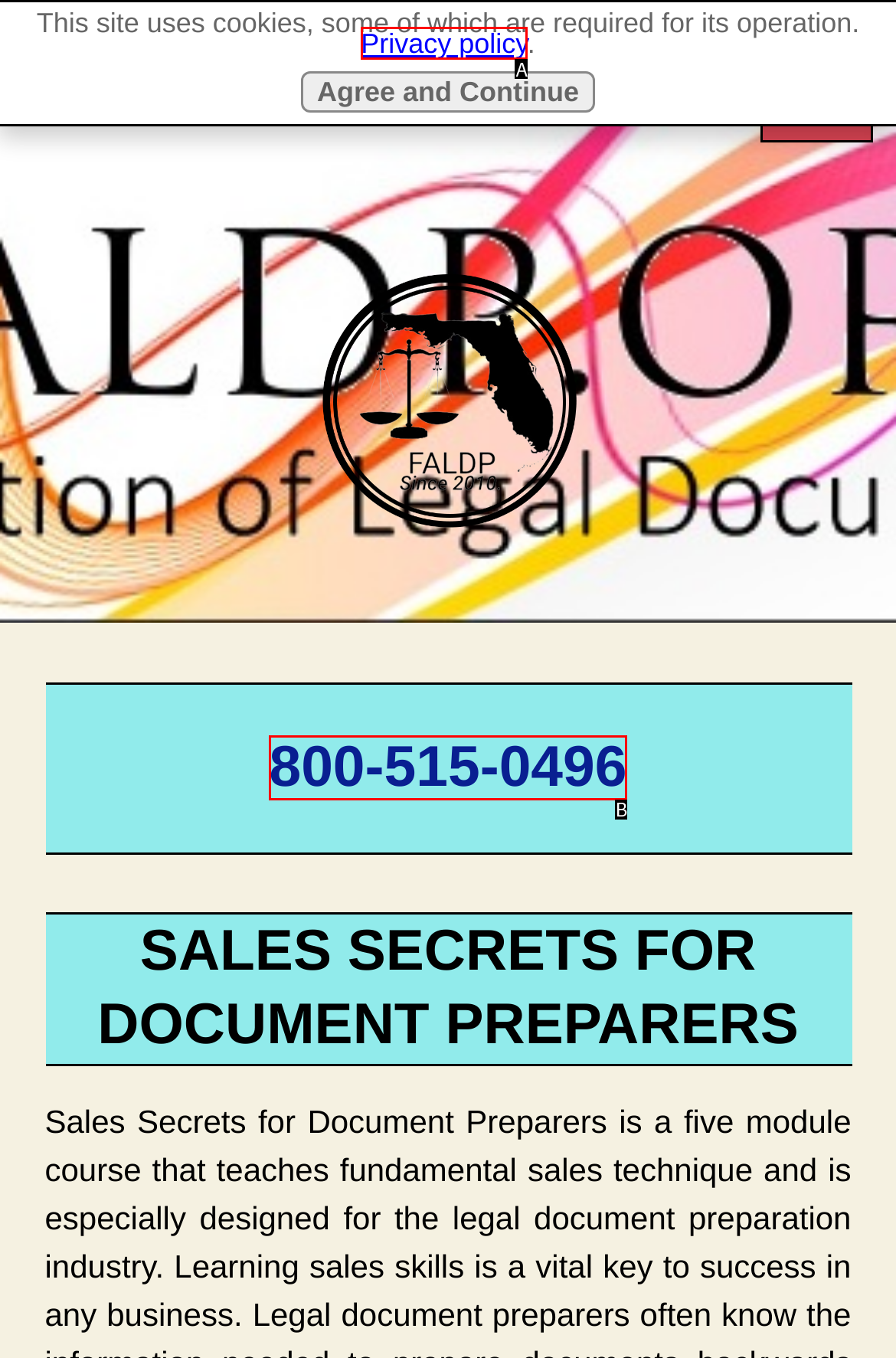Match the HTML element to the description: 800-515-0496. Respond with the letter of the correct option directly.

B